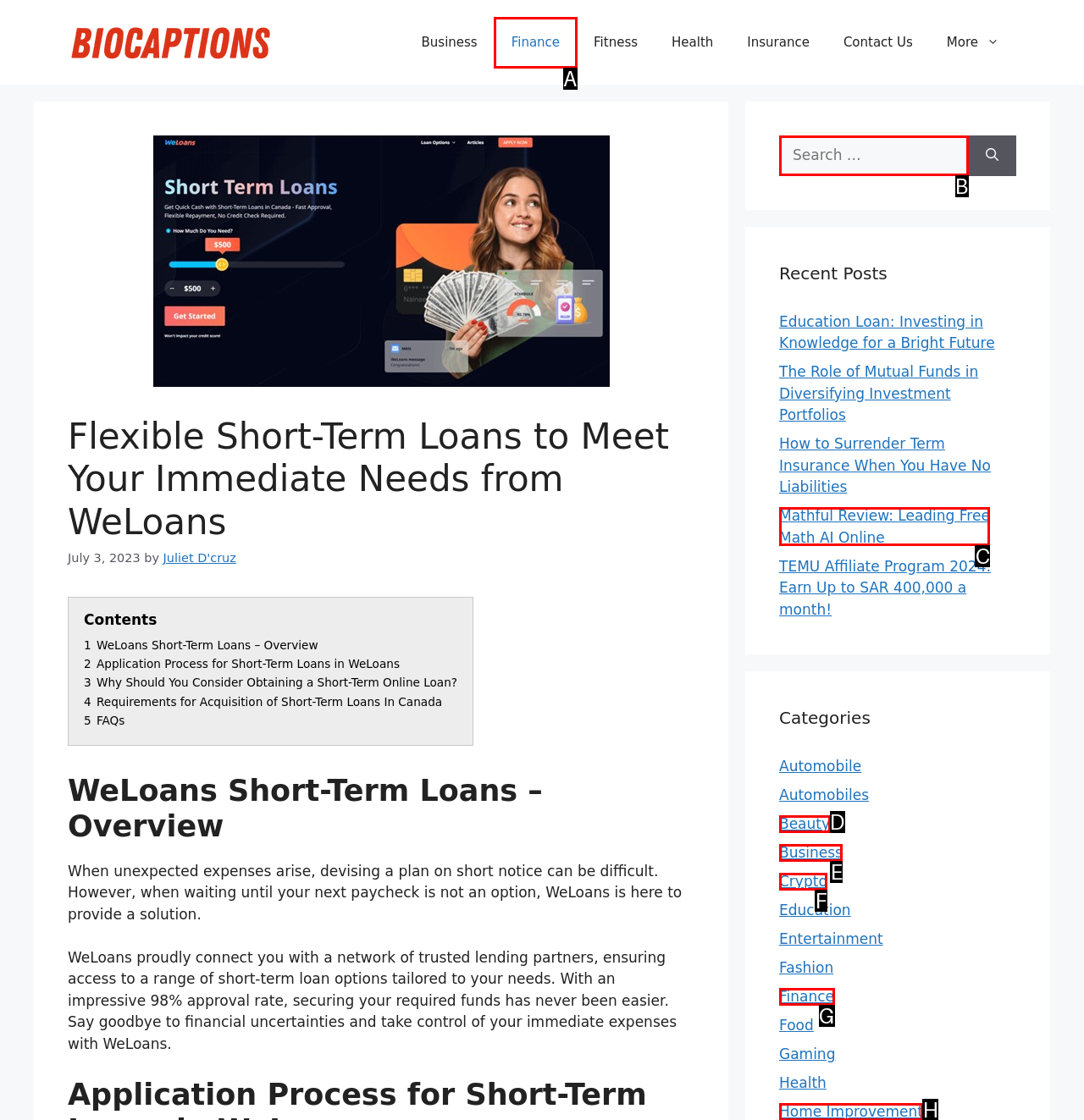What is the letter of the UI element you should click to Explore the 'Business' category? Provide the letter directly.

E